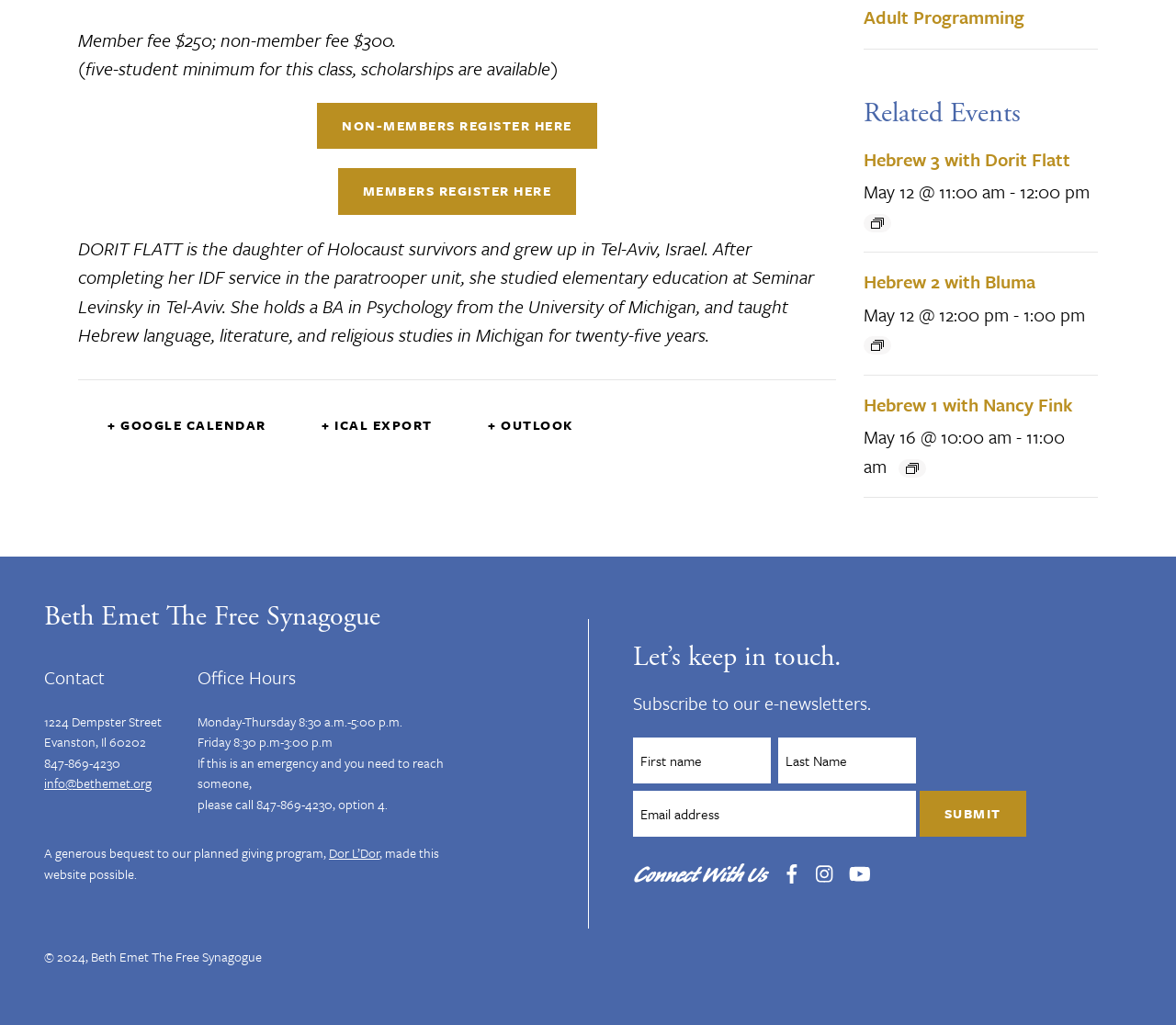Bounding box coordinates are specified in the format (top-left x, top-left y, bottom-right x, bottom-right y). All values are floating point numbers bounded between 0 and 1. Please provide the bounding box coordinate of the region this sentence describes: Hebrew 2 with Bluma

[0.734, 0.262, 0.88, 0.288]